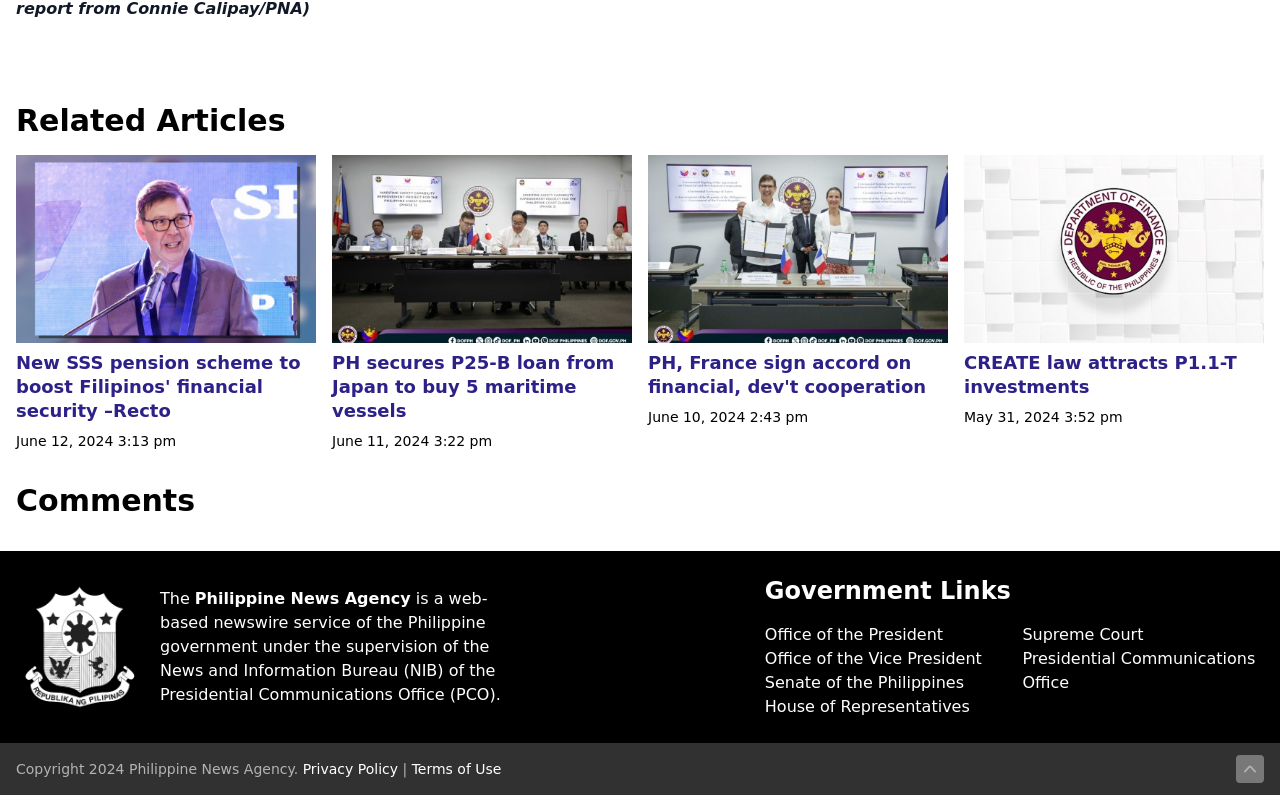Reply to the question below using a single word or brief phrase:
What is the purpose of the button at the bottom right corner?

Scroll to top